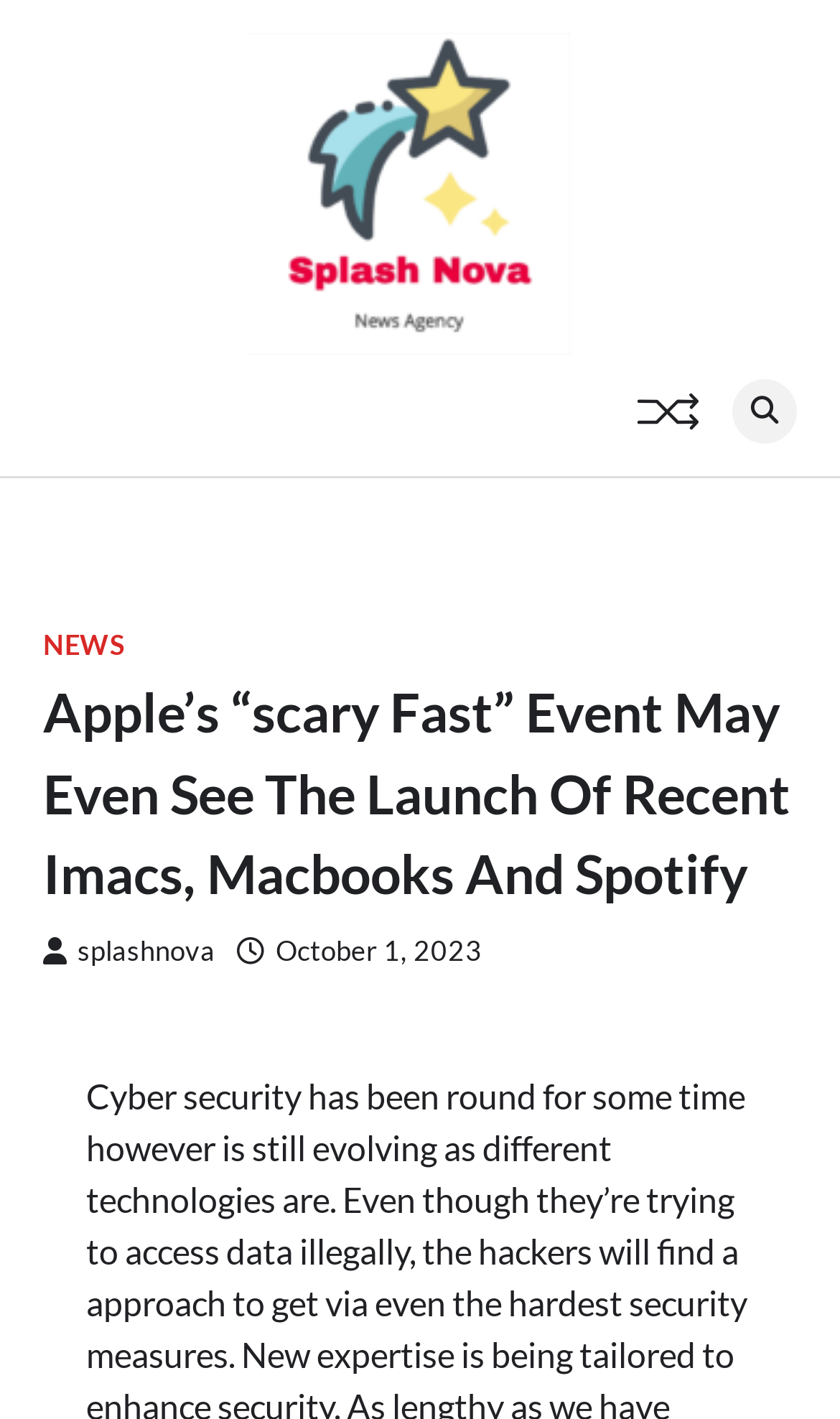Describe in detail what you see on the webpage.

The webpage appears to be a news article or blog post. At the top, there is a logo or icon of "Splash Nova" with a link to the website, positioned near the top left corner of the page. Below the logo, there is a header section that spans the entire width of the page, containing the title of the article, "Apple’s “scary Fast” Event May Even See The Launch Of Recent Imacs, Macbooks And Spotify". 

To the right of the title, there are three links: one with a search icon, another with a calendar icon and the date "October 1, 2023", and a third with a generic icon. The search icon link is positioned above the calendar icon link. 

On the top right corner of the page, there is another image, possibly a social media or sharing icon, with a link. Below the header section, there is a navigation link labeled "NEWS" positioned near the top left corner of the page.